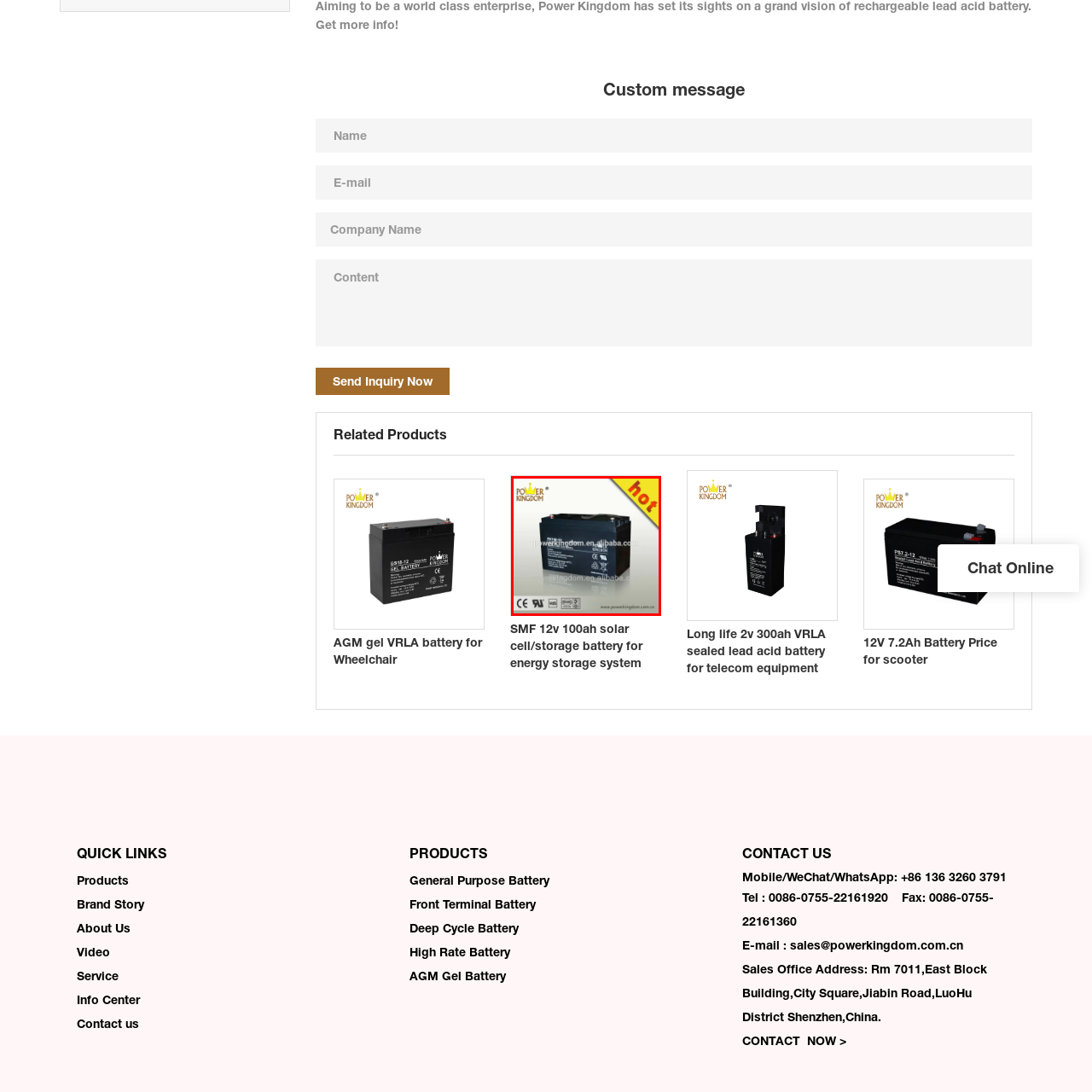What is the purpose of the 'hot' label?
Look at the image section surrounded by the red bounding box and provide a concise answer in one word or phrase.

Indicates popularity or promotion